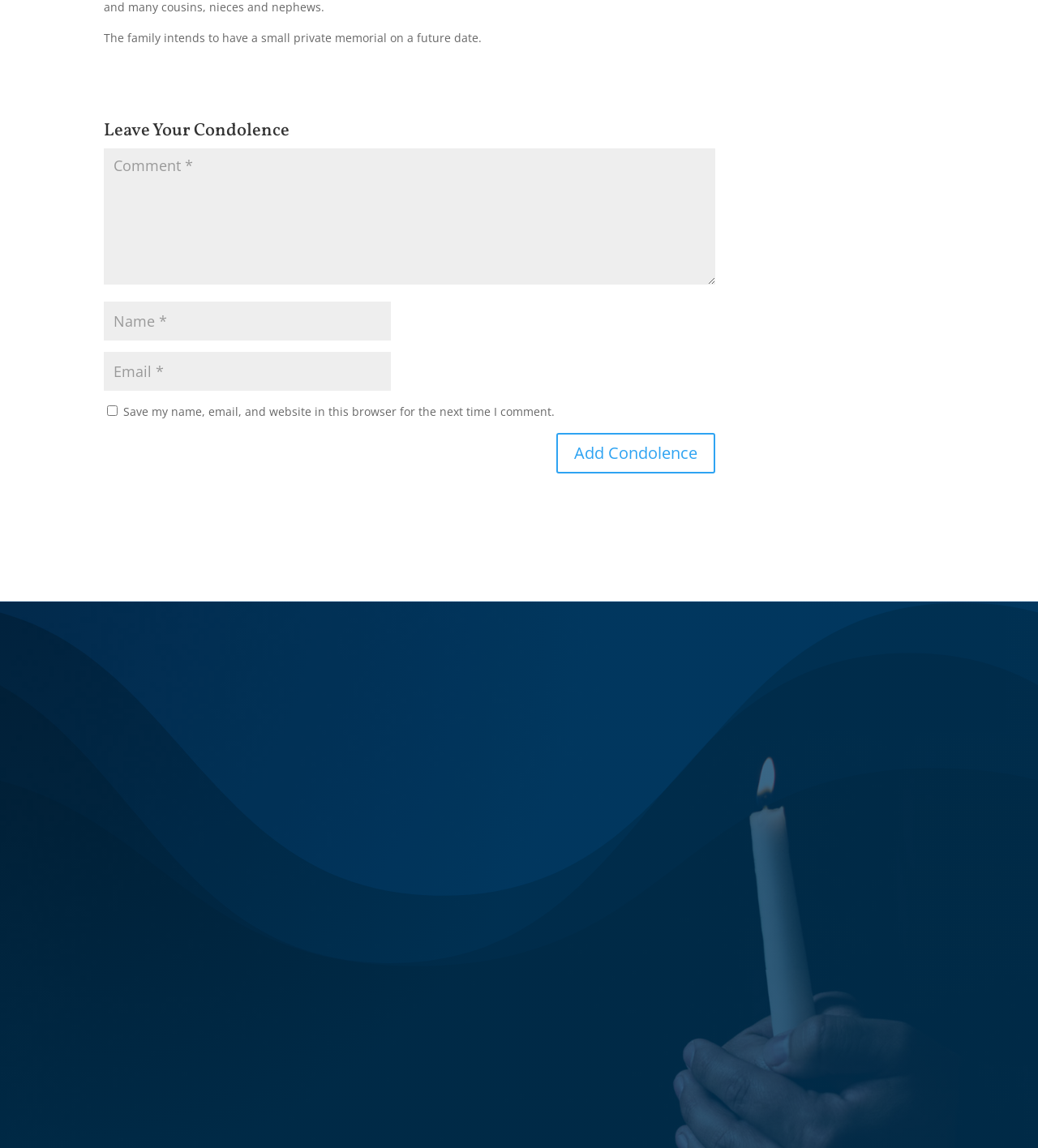Please look at the image and answer the question with a detailed explanation: What is the address of Western Cremation Alliance?

The address is provided at the bottom of the webpage, along with the name 'Western Cremation Alliance' and an email address, indicating that it is the physical location of the organization.